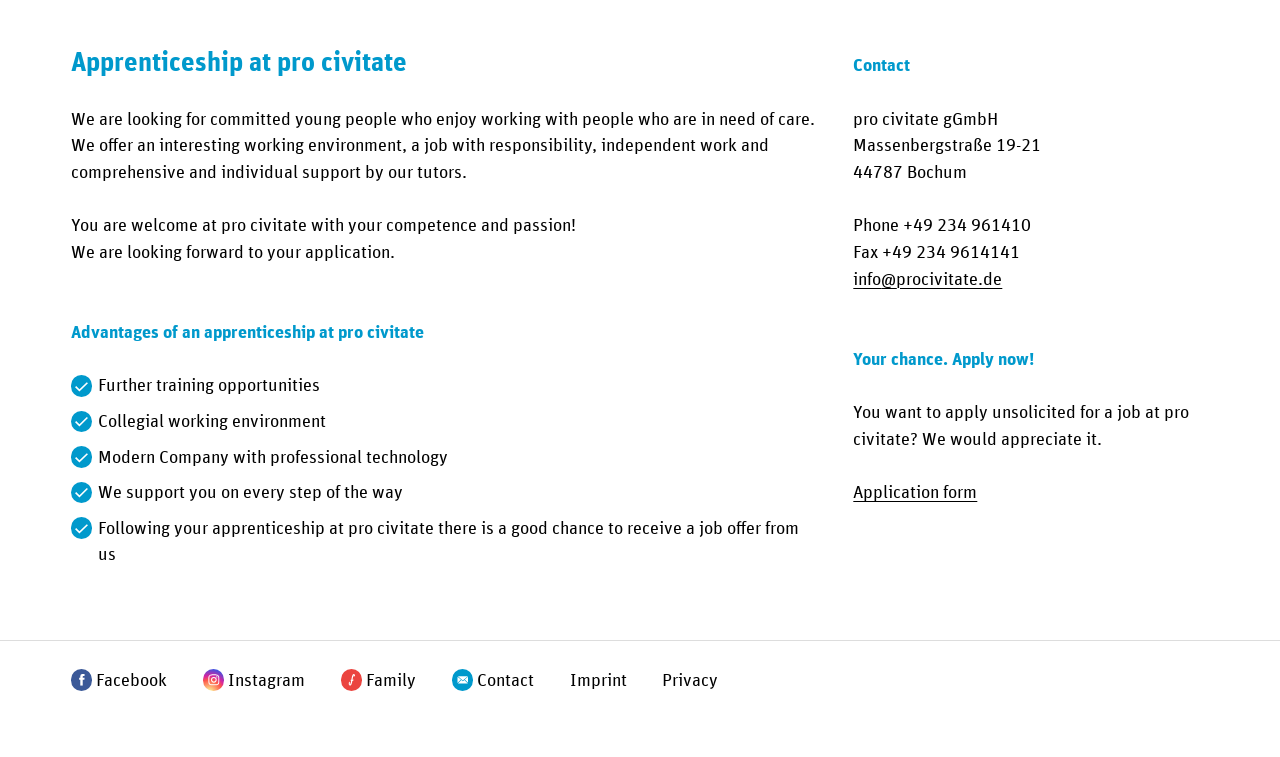Locate the bounding box of the UI element defined by this description: "Instagram". The coordinates should be given as four float numbers between 0 and 1, formatted as [left, top, right, bottom].

[0.159, 0.882, 0.239, 0.917]